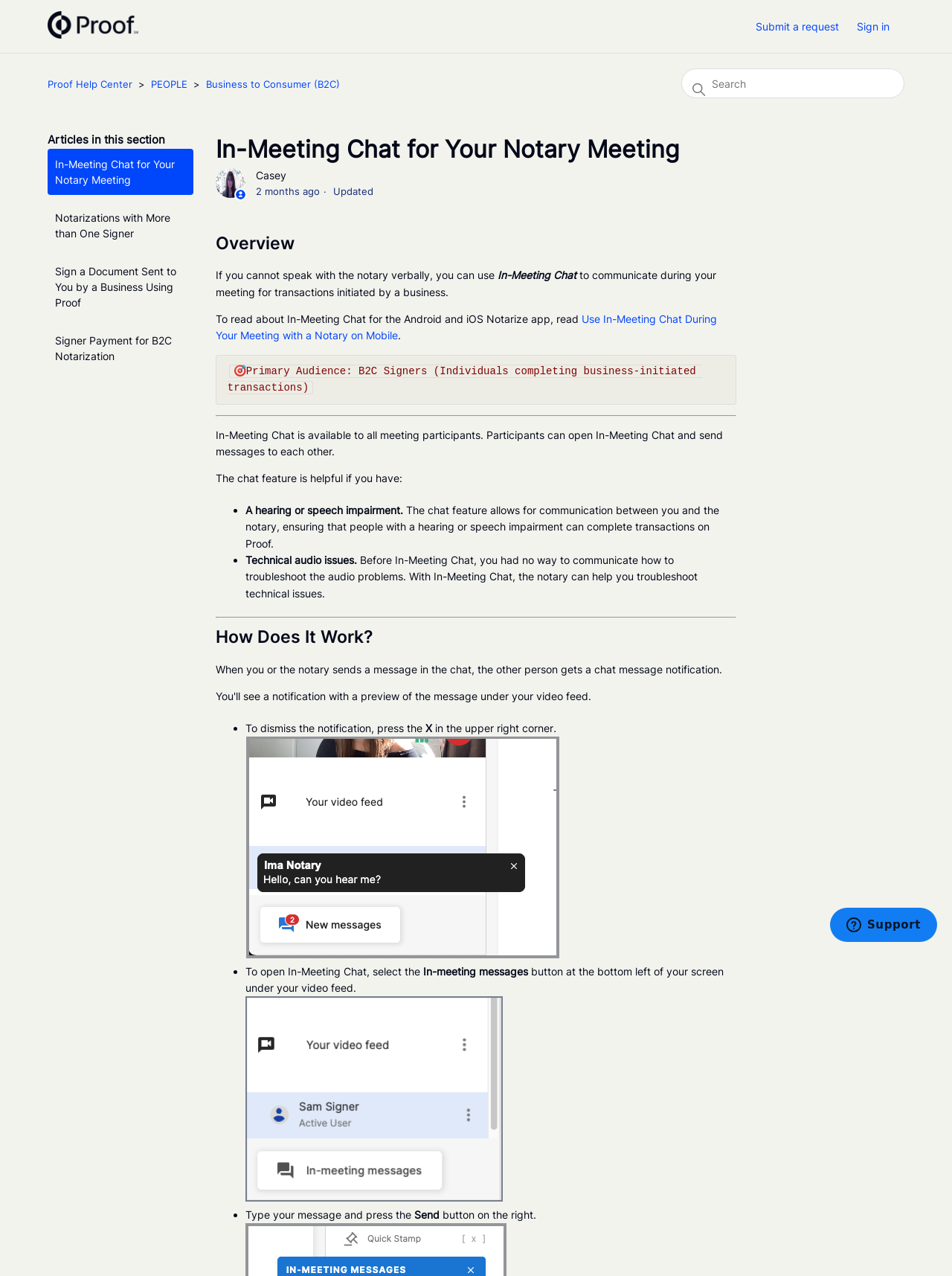Provide a one-word or short-phrase answer to the question:
Where is the In-Meeting Chat button located?

Bottom left of the screen